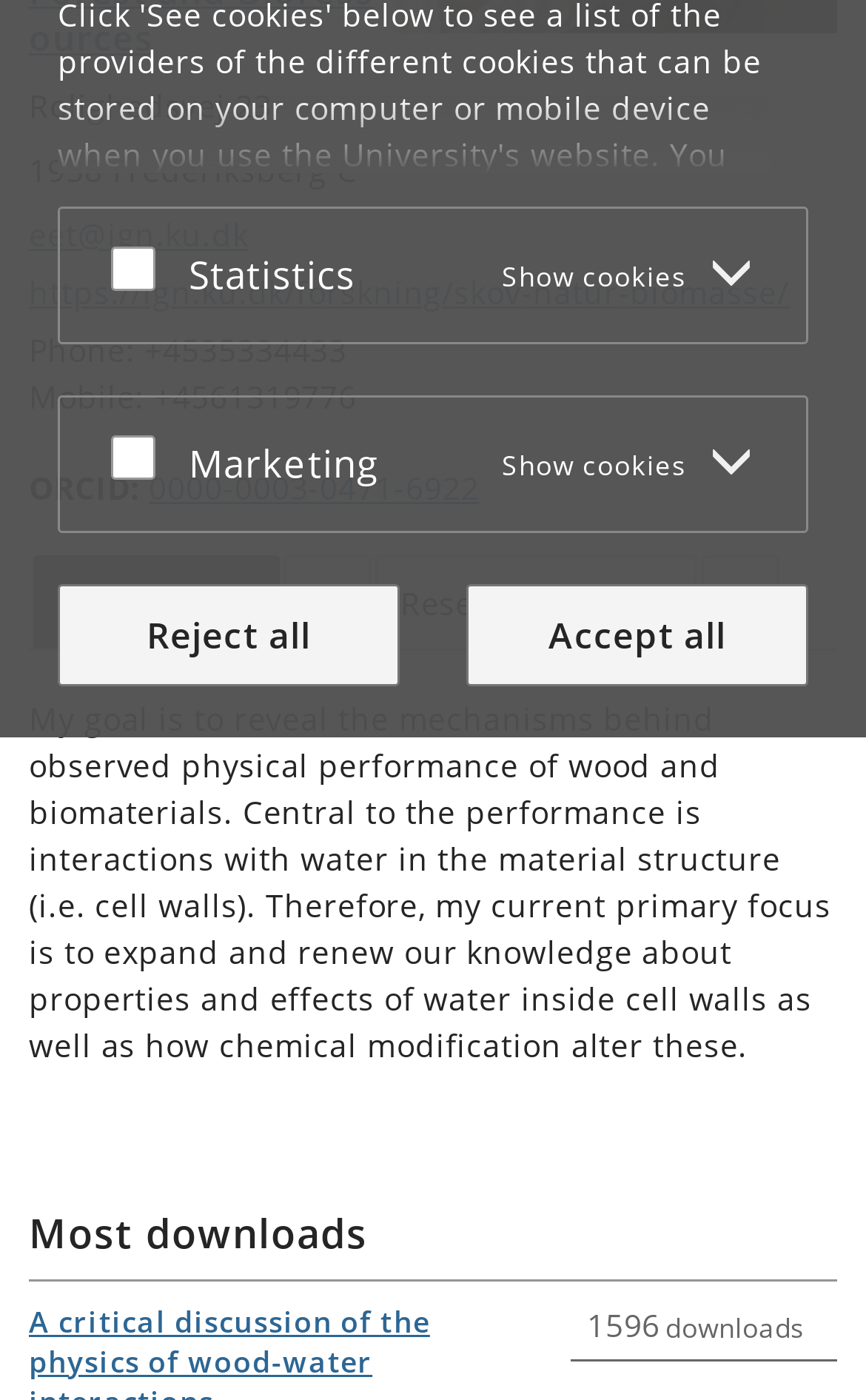Determine the bounding box coordinates in the format (top-left x, top-left y, bottom-right x, bottom-right y). Ensure all values are floating point numbers between 0 and 1. Identify the bounding box of the UI element described by: Cookies and privacy policy

[0.067, 0.195, 0.538, 0.225]